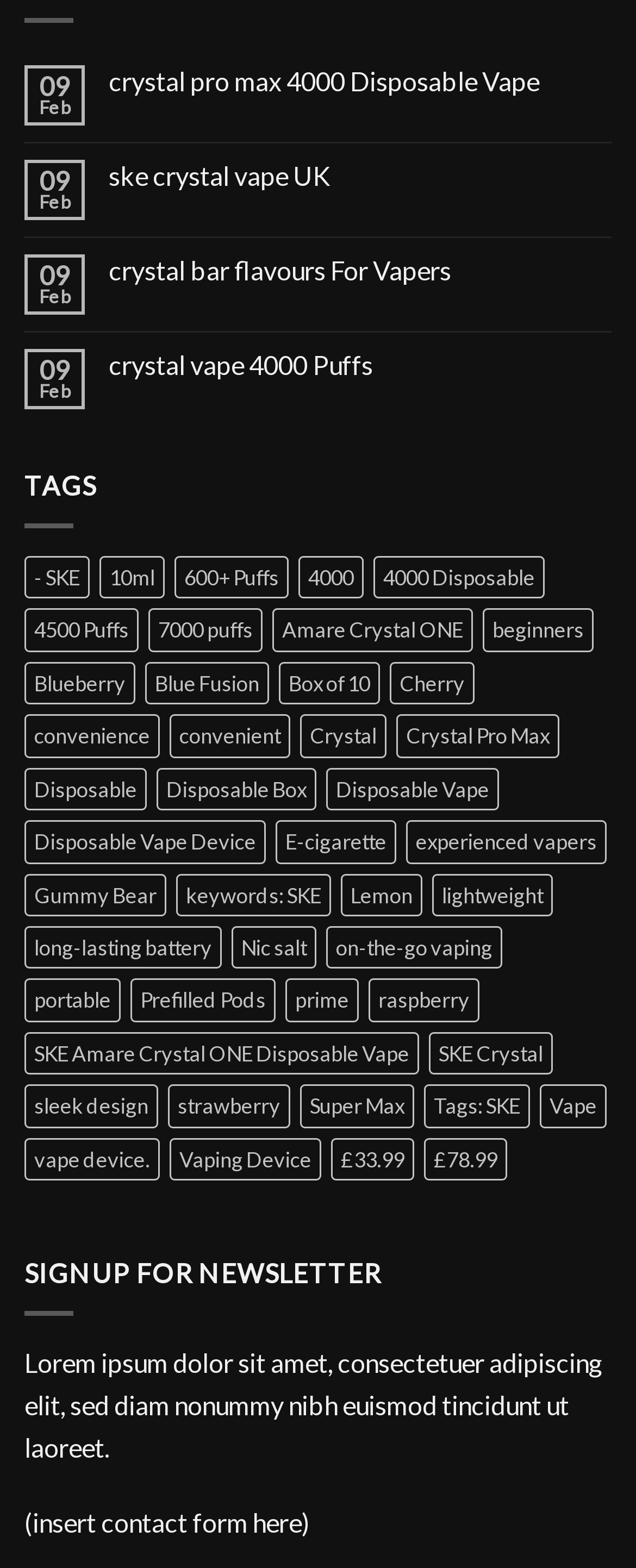Locate the bounding box coordinates of the element to click to perform the following action: 'Click on 'crystal pro max 4000 Disposable Vape''. The coordinates should be given as four float values between 0 and 1, in the form of [left, top, right, bottom].

[0.171, 0.042, 0.962, 0.062]